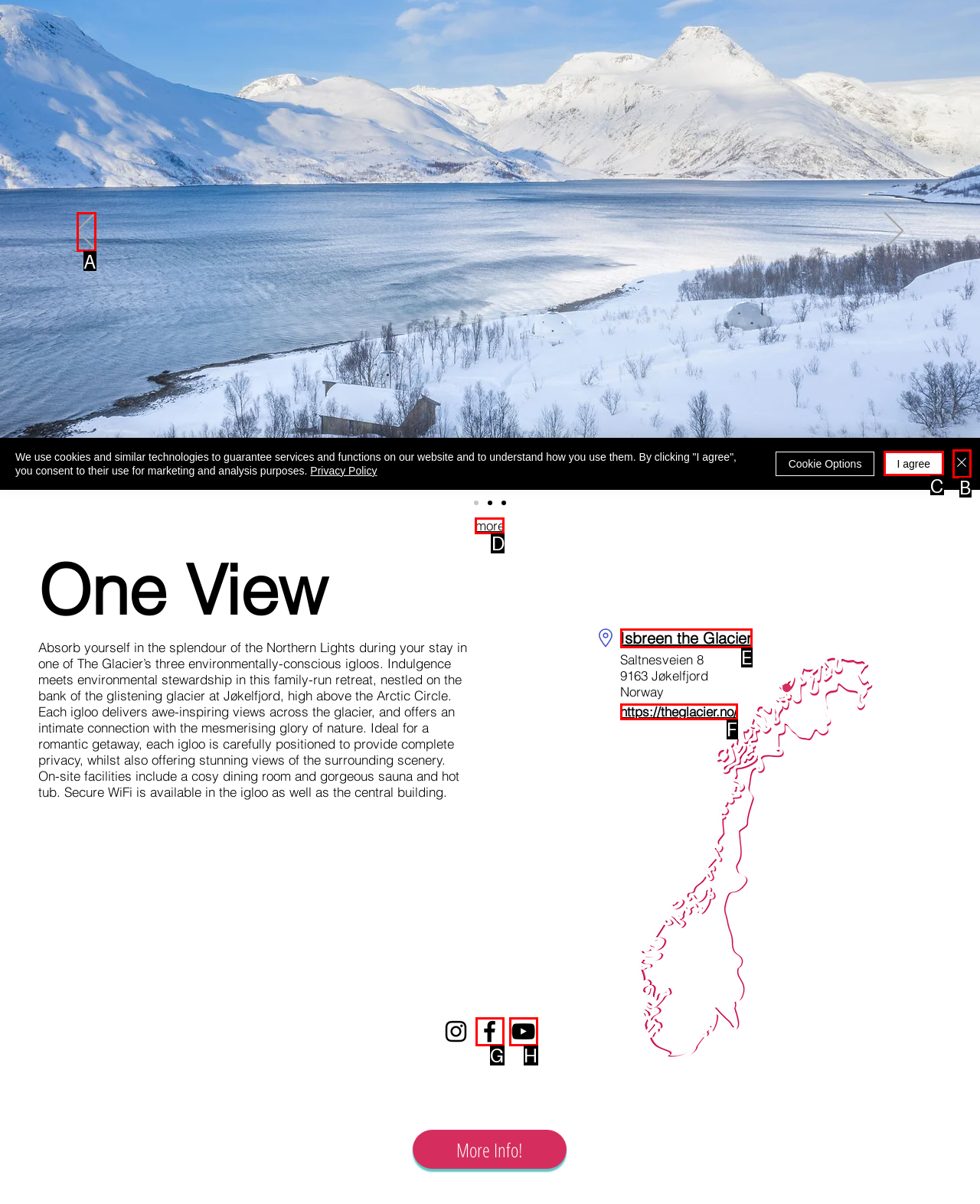Determine the option that aligns with this description: aria-label="YouTube Isbreen the Glacier Norway"
Reply with the option's letter directly.

H